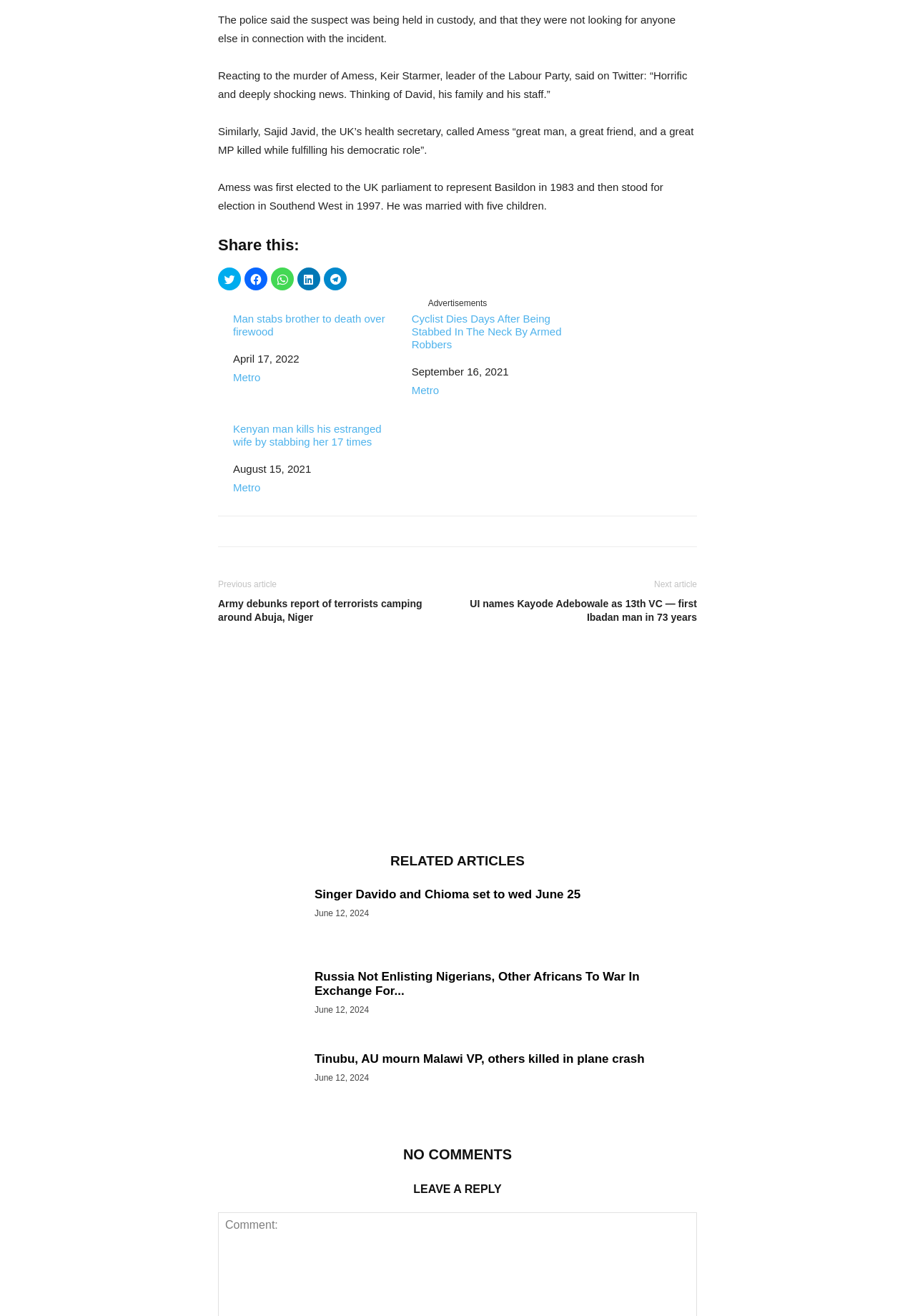Pinpoint the bounding box coordinates of the clickable element to carry out the following instruction: "Share on Twitter."

[0.238, 0.203, 0.263, 0.221]